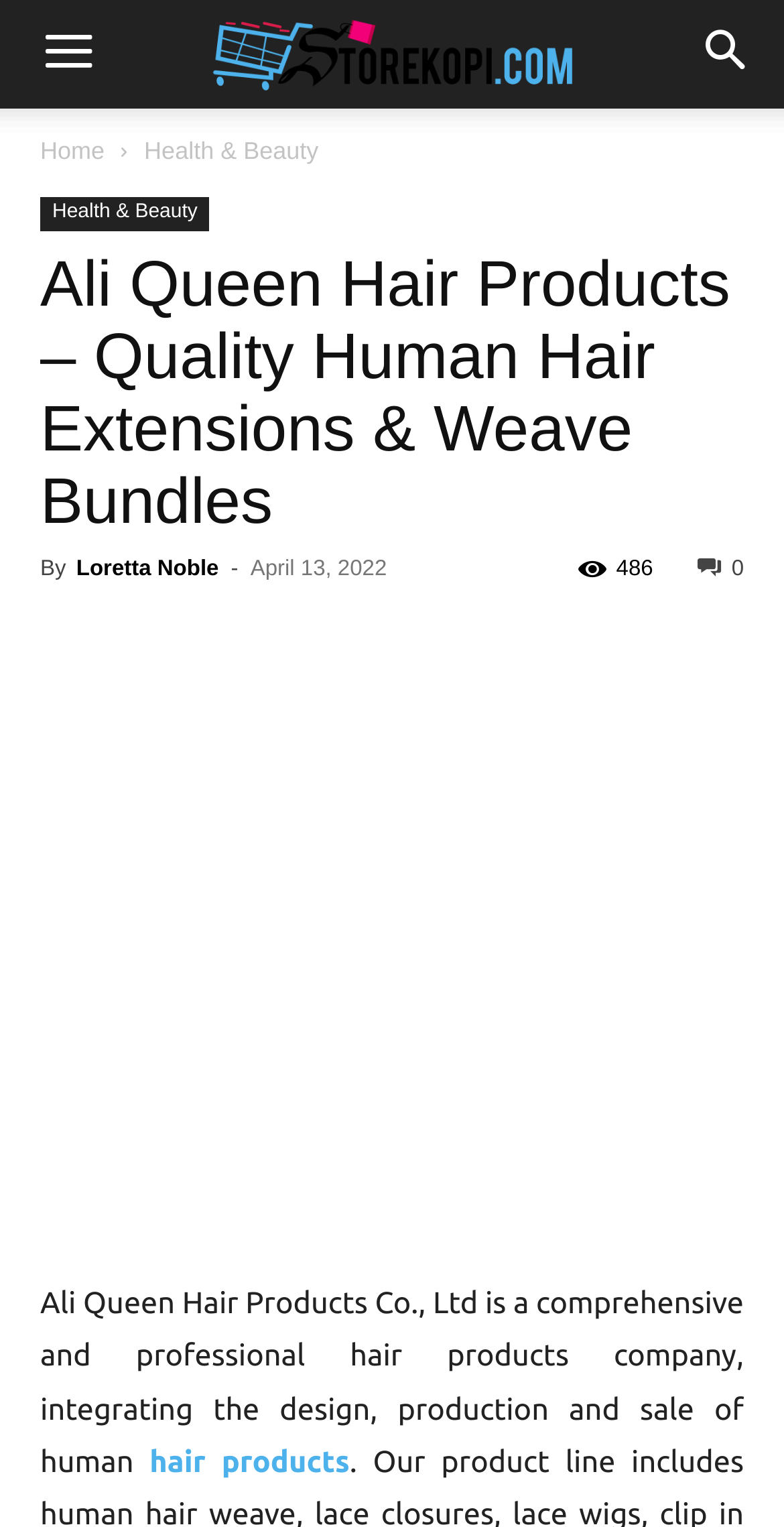What is the date of the article?
Please use the image to provide a one-word or short phrase answer.

April 13, 2022